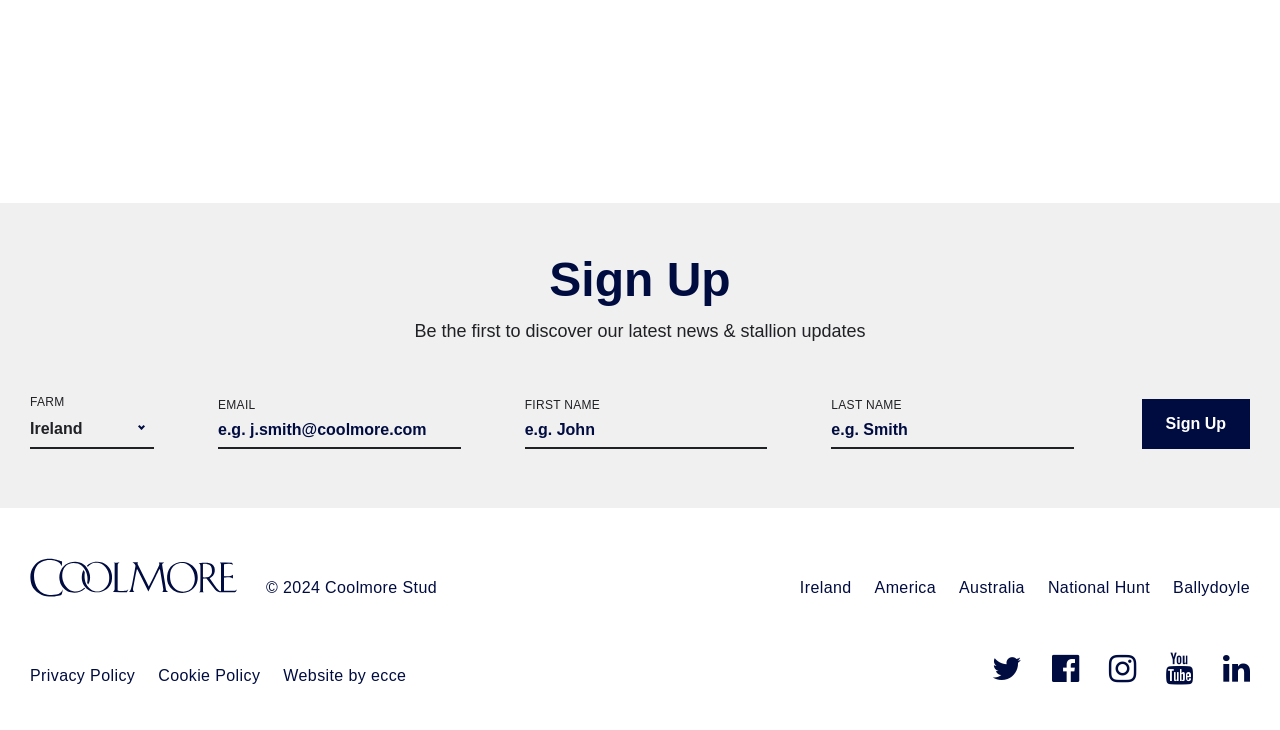Find the bounding box coordinates corresponding to the UI element with the description: "parent_node: EMAIL name="cm-fjuilr-fjuilr" placeholder="e.g. j.smith@coolmore.com"". The coordinates should be formatted as [left, top, right, bottom], with values as floats between 0 and 1.

[0.17, 0.564, 0.36, 0.616]